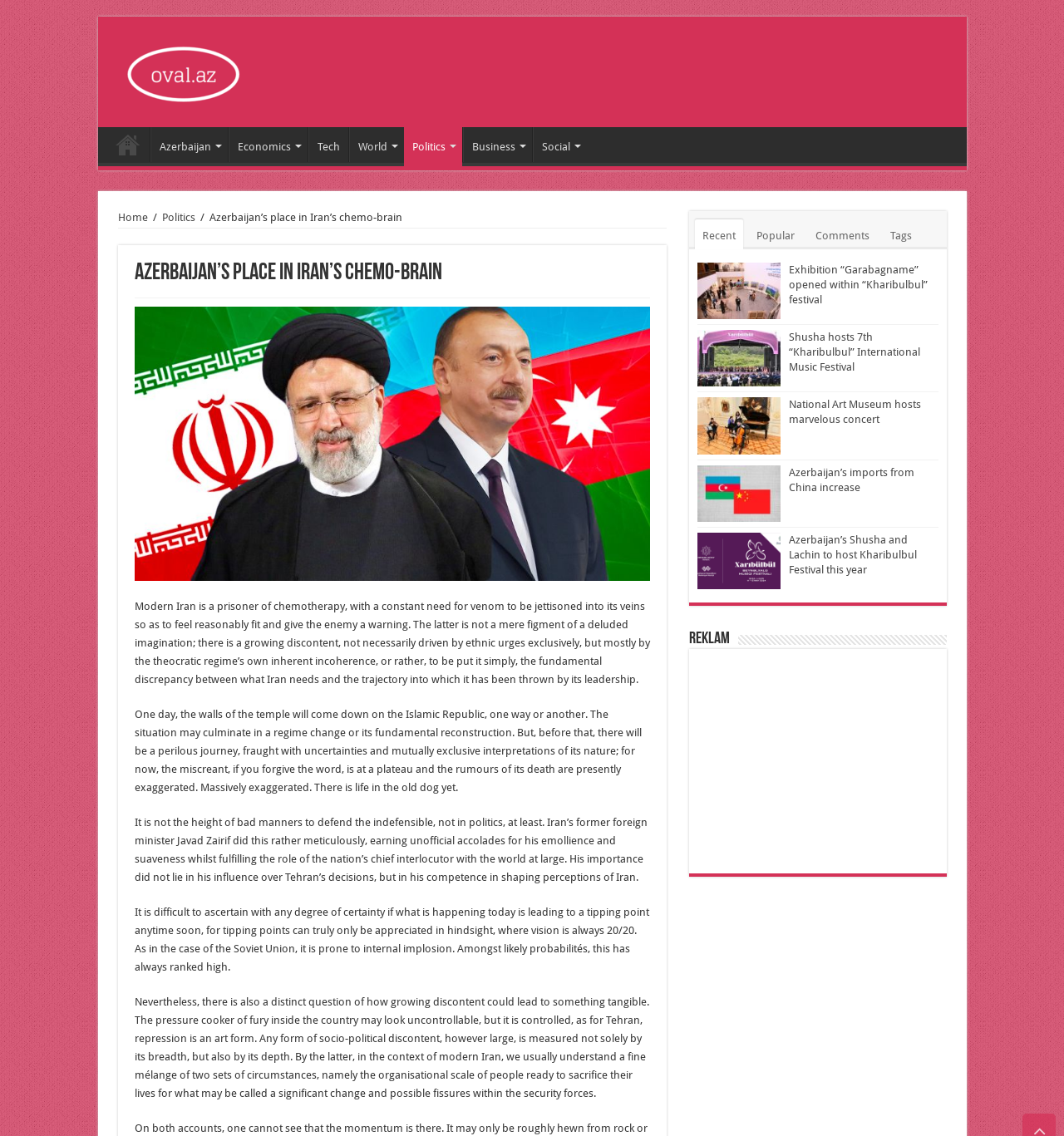Locate the bounding box coordinates of the area that needs to be clicked to fulfill the following instruction: "View the 'Recent' posts". The coordinates should be in the format of four float numbers between 0 and 1, namely [left, top, right, bottom].

[0.653, 0.193, 0.698, 0.219]